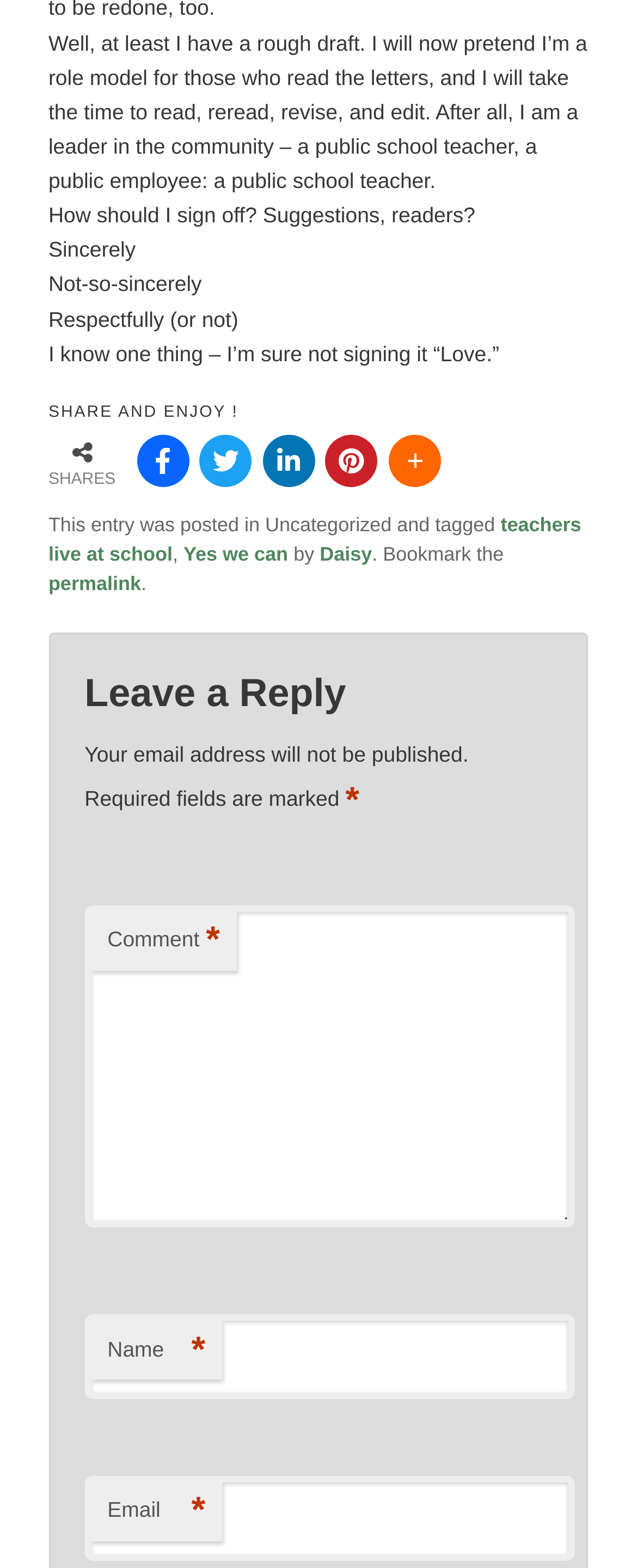Determine the bounding box of the UI element mentioned here: "Daisy". The coordinates must be in the format [left, top, right, bottom] with values ranging from 0 to 1.

[0.502, 0.346, 0.584, 0.361]